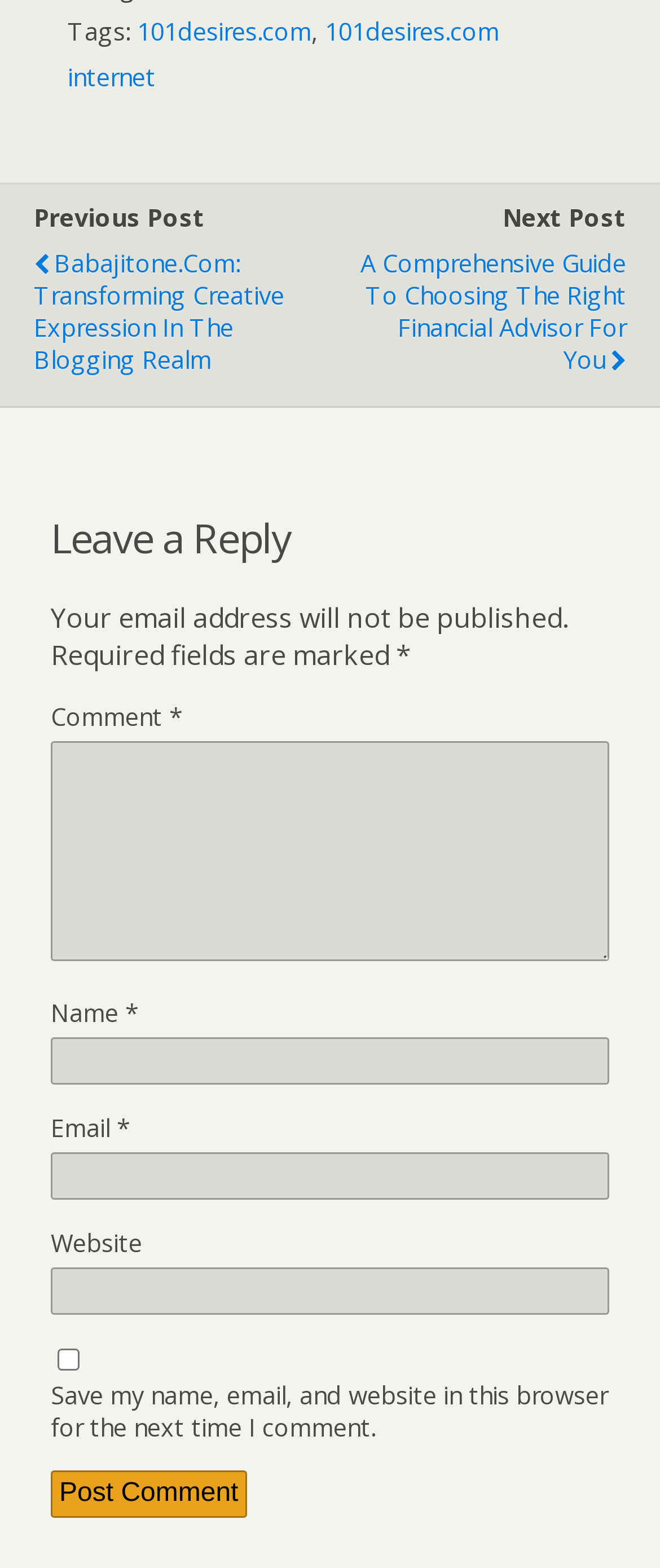Please provide a brief answer to the following inquiry using a single word or phrase:
What is the title of the previous post?

Babajitone.Com